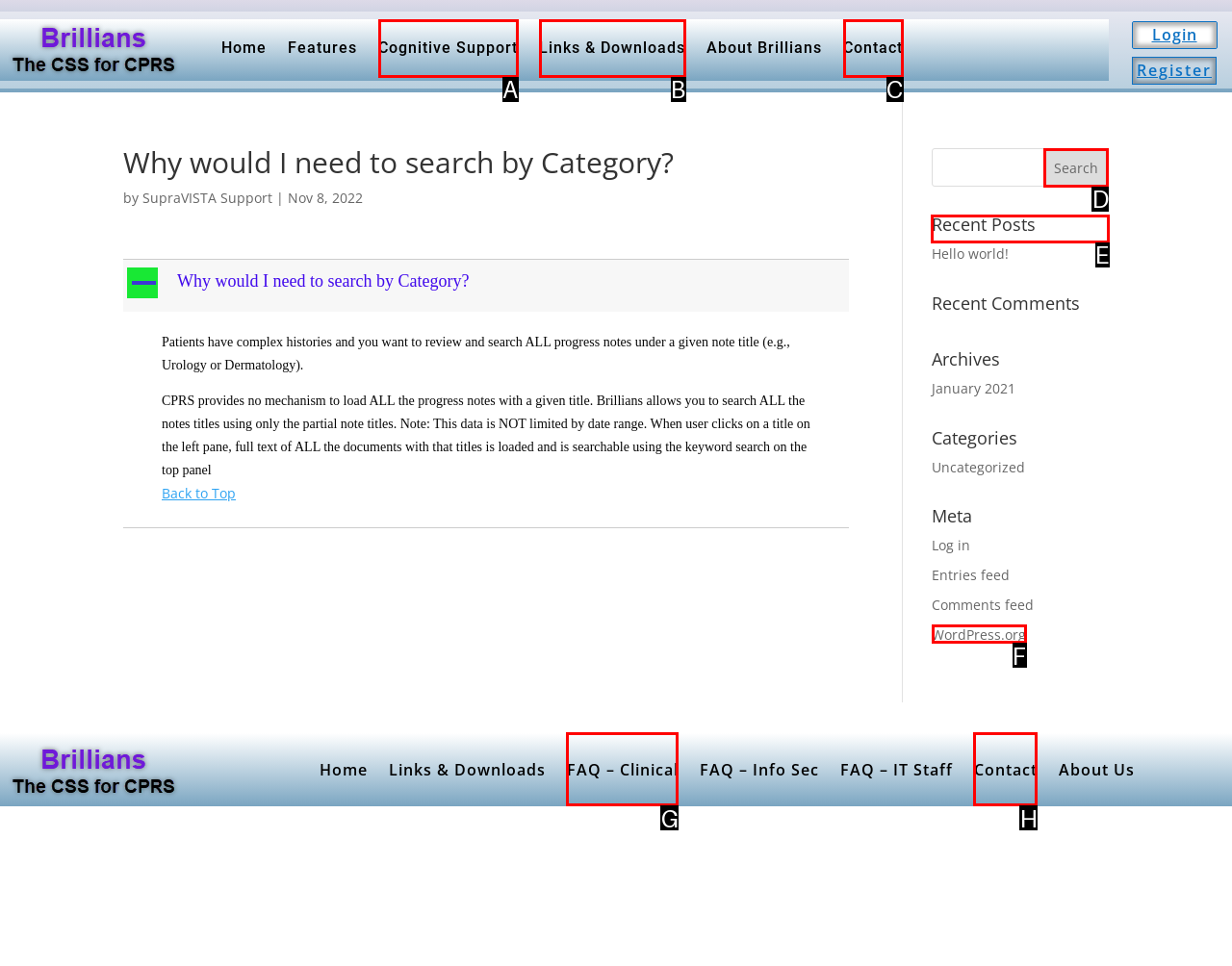What is the letter of the UI element you should click to View recent posts? Provide the letter directly.

E